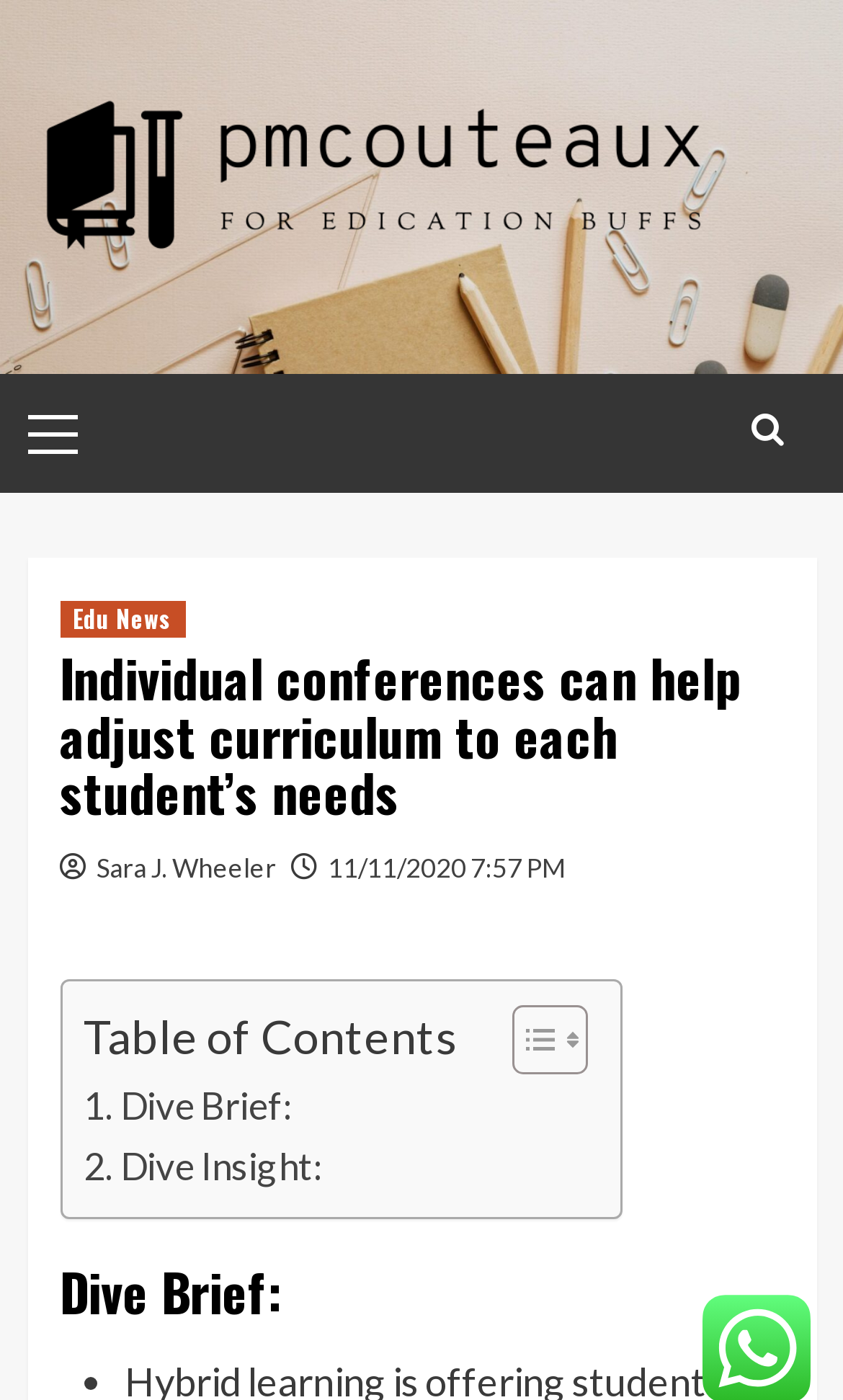Provide the bounding box for the UI element matching this description: "parent_node: Hair Dye Color".

None